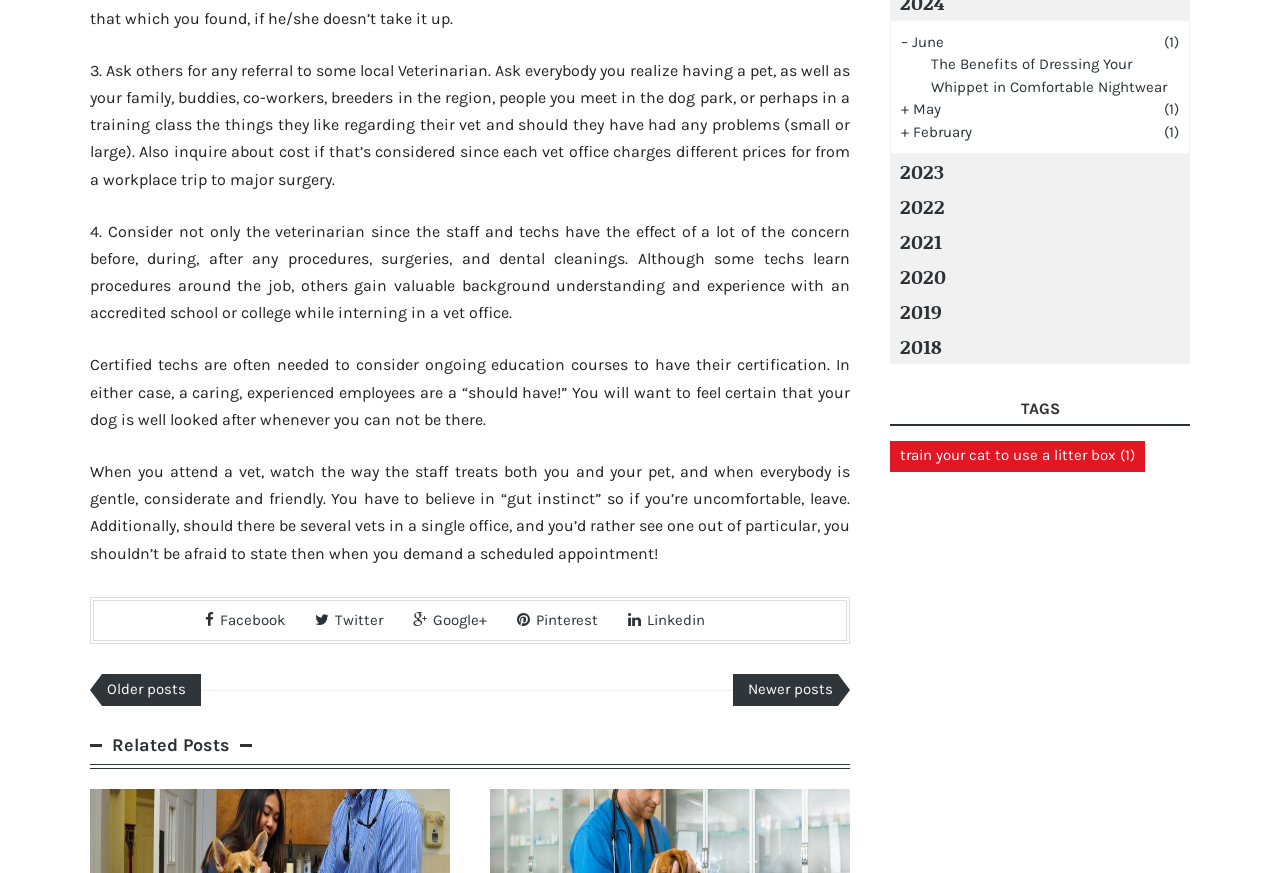Please specify the bounding box coordinates for the clickable region that will help you carry out the instruction: "View related posts".

[0.08, 0.843, 0.188, 0.863]